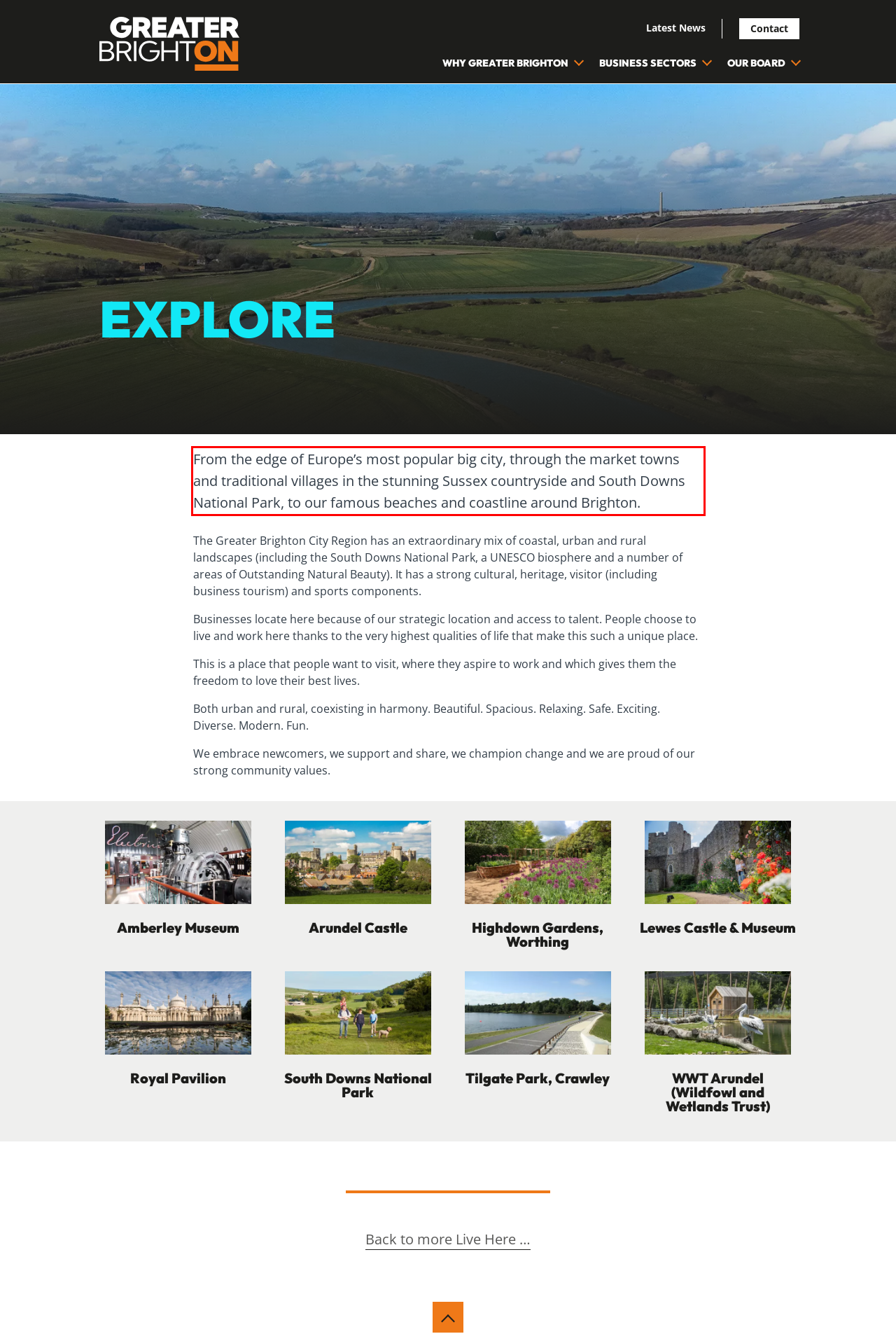Please analyze the screenshot of a webpage and extract the text content within the red bounding box using OCR.

From the edge of Europe’s most popular big city, through the market towns and traditional villages in the stunning Sussex countryside and South Downs National Park, to our famous beaches and coastline around Brighton.